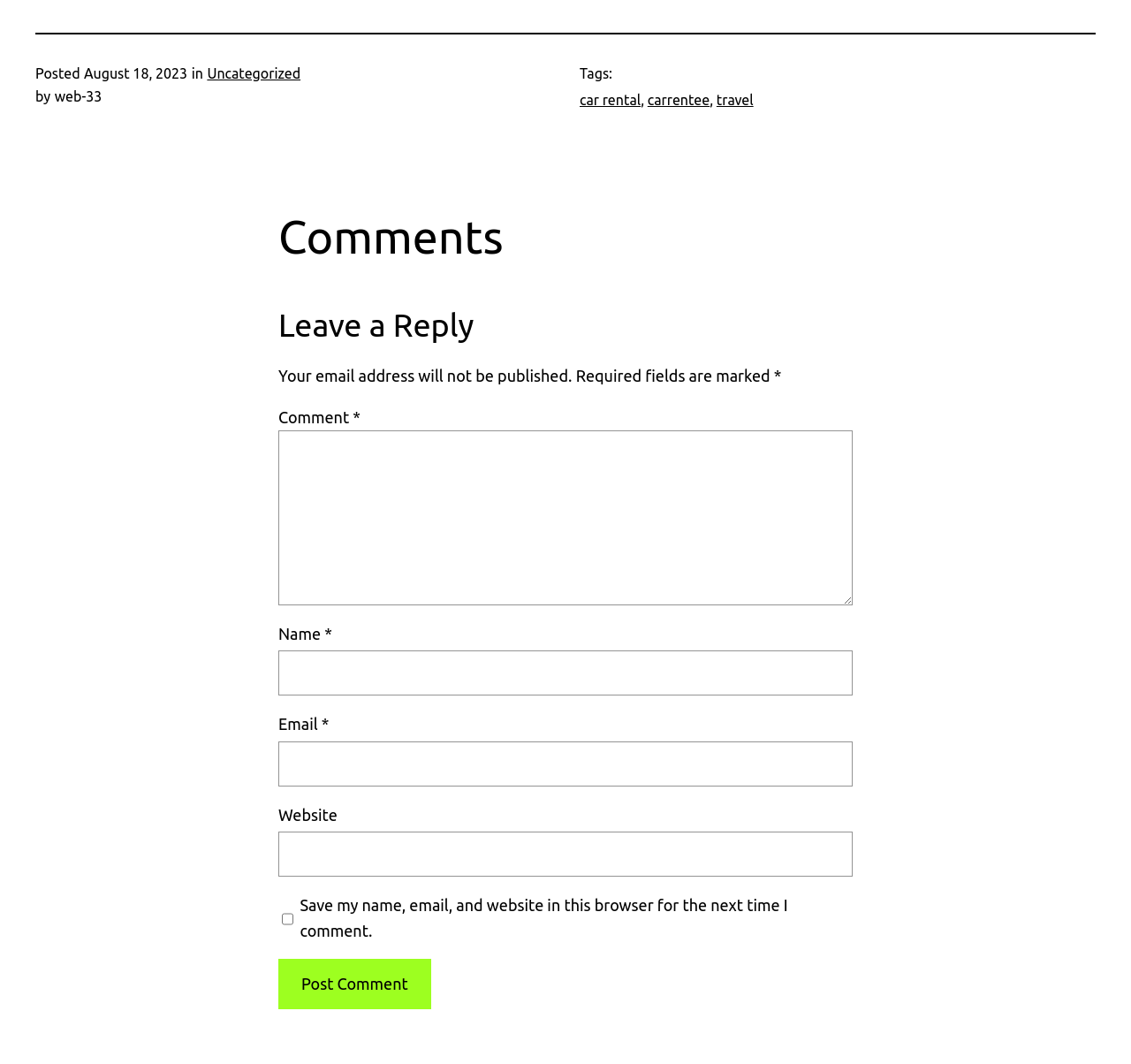Determine the bounding box coordinates of the area to click in order to meet this instruction: "Enter your name in the 'Name' field".

[0.246, 0.612, 0.754, 0.654]